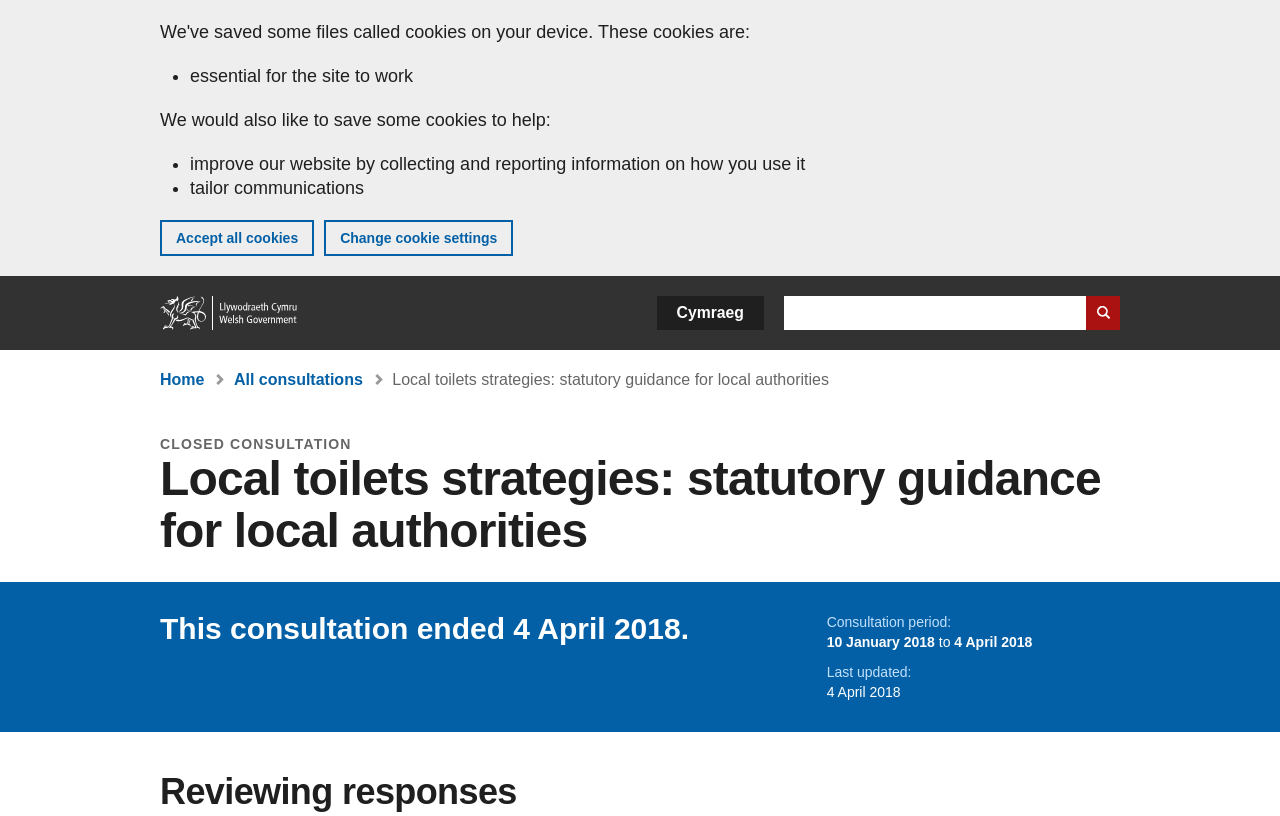Can you determine the bounding box coordinates of the area that needs to be clicked to fulfill the following instruction: "Change cookie settings"?

[0.253, 0.27, 0.401, 0.314]